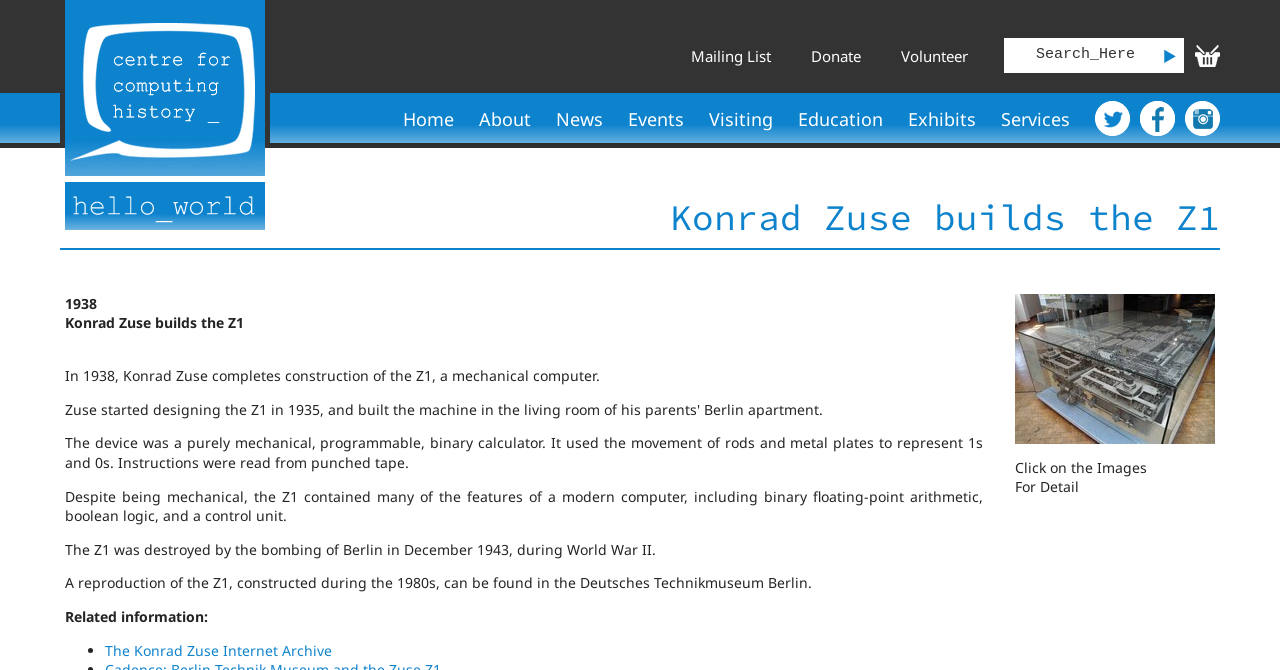Give the bounding box coordinates for the element described as: "alt="Konrad Zuse builds the Z1"".

[0.793, 0.64, 0.949, 0.668]